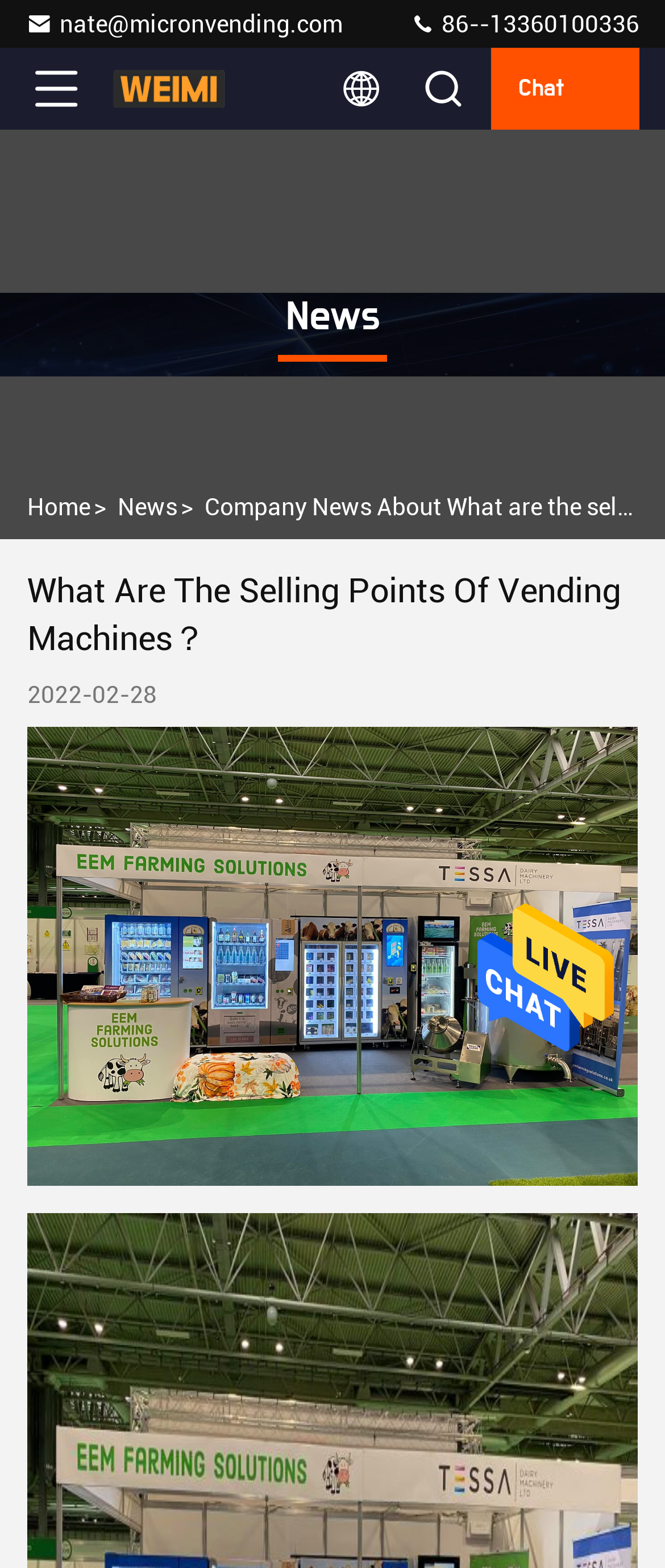How many navigation links are there?
Could you please answer the question thoroughly and with as much detail as possible?

There are three navigation links: 'Home', 'News' and 'Chat'. These can be found in the link elements with the texts 'Home', 'News' and 'Chat' respectively.